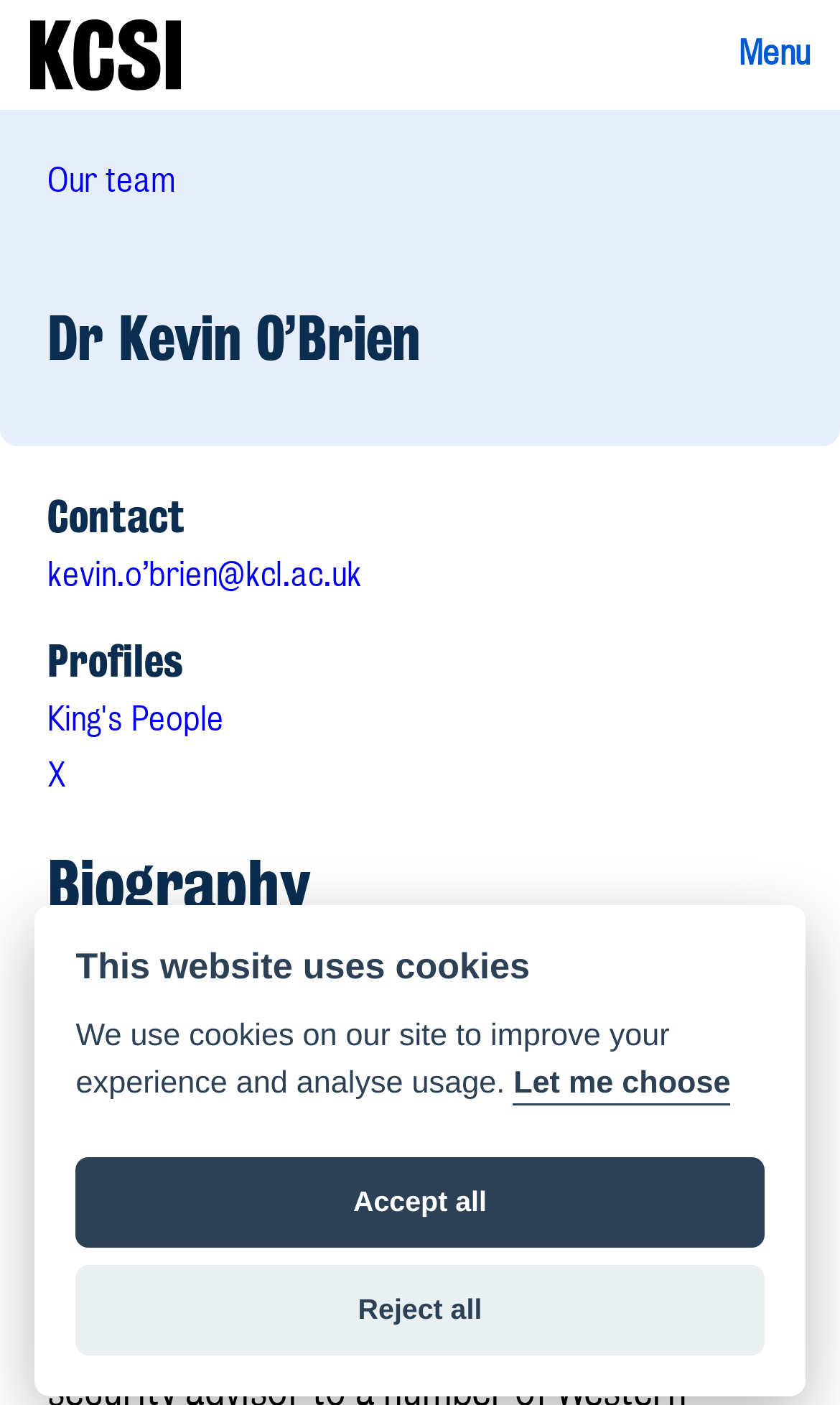Summarize the contents and layout of the webpage in detail.

The webpage is about Dr. Kevin O'Brien, a Visiting Senior Research Fellow in Digital Intelligence and Cyber Security at King's College London. At the top left corner, there is a navigation menu with links to "Home", "About", "Events", "Announcements", "Publications", "Media", and "Contact". Below the navigation menu, there is a button labeled "Menu" that expands to reveal more links, including "Our team", "Contact", and "Profiles".

The main content of the webpage is divided into two sections. On the left side, there is a section with a heading "Dr Kevin O'Brien" and a link to his email address. Below this, there are links to his profiles on "King's People" and another platform labeled "X".

On the right side, there is a section with a heading "Biography" that likely contains information about Dr. O'Brien's background and experience. 

At the bottom of the page, there is a dialog box with a heading "This website uses cookies" that informs users about the website's cookie policy. The dialog box contains a brief description of the cookie policy and three buttons: "Let me choose", "Accept all", and "Reject all".